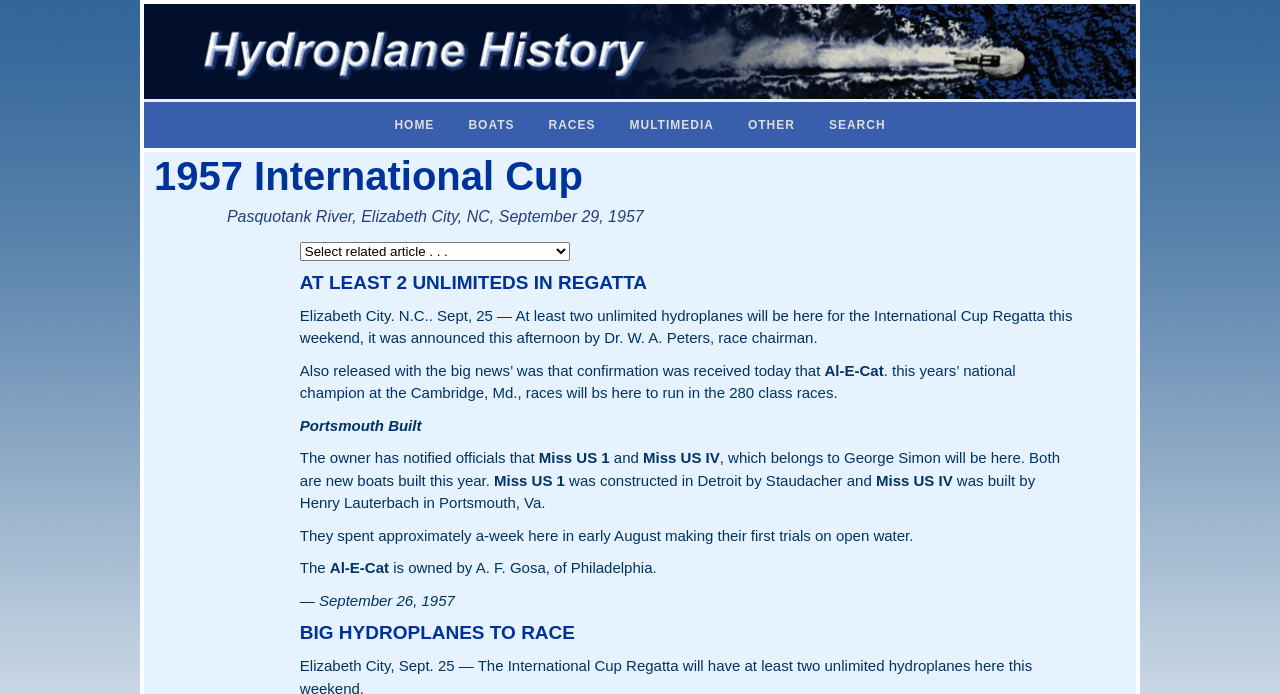From the image, can you give a detailed response to the question below:
Where was Miss US IV built?

I found the answer by reading the text 'was built by Henry Lauterbach in Portsmouth, Va.' which mentions that Miss US IV was built in Portsmouth, Va.